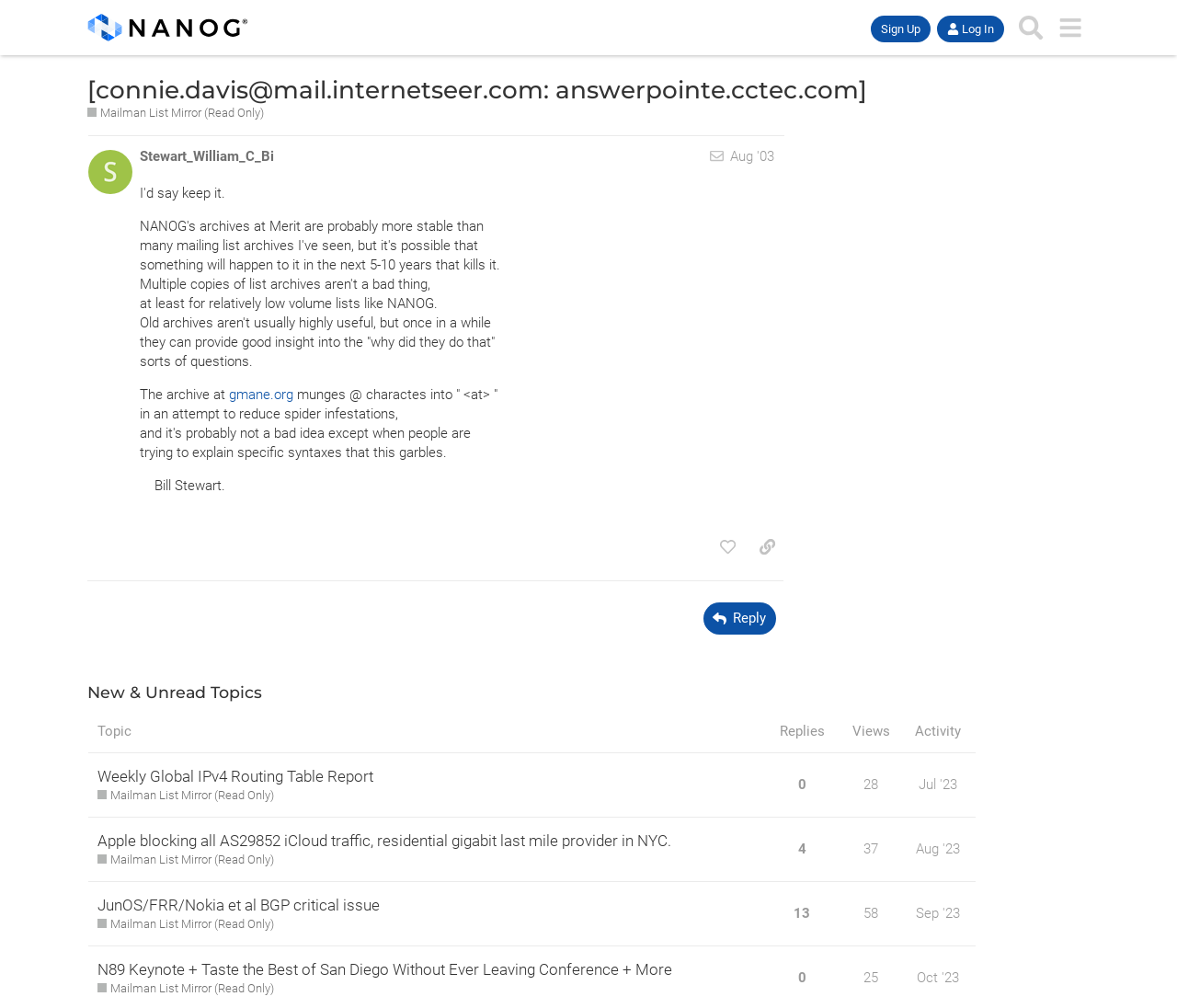Pinpoint the bounding box coordinates of the clickable element to carry out the following instruction: "Go to NEXT essayflow.ai."

None